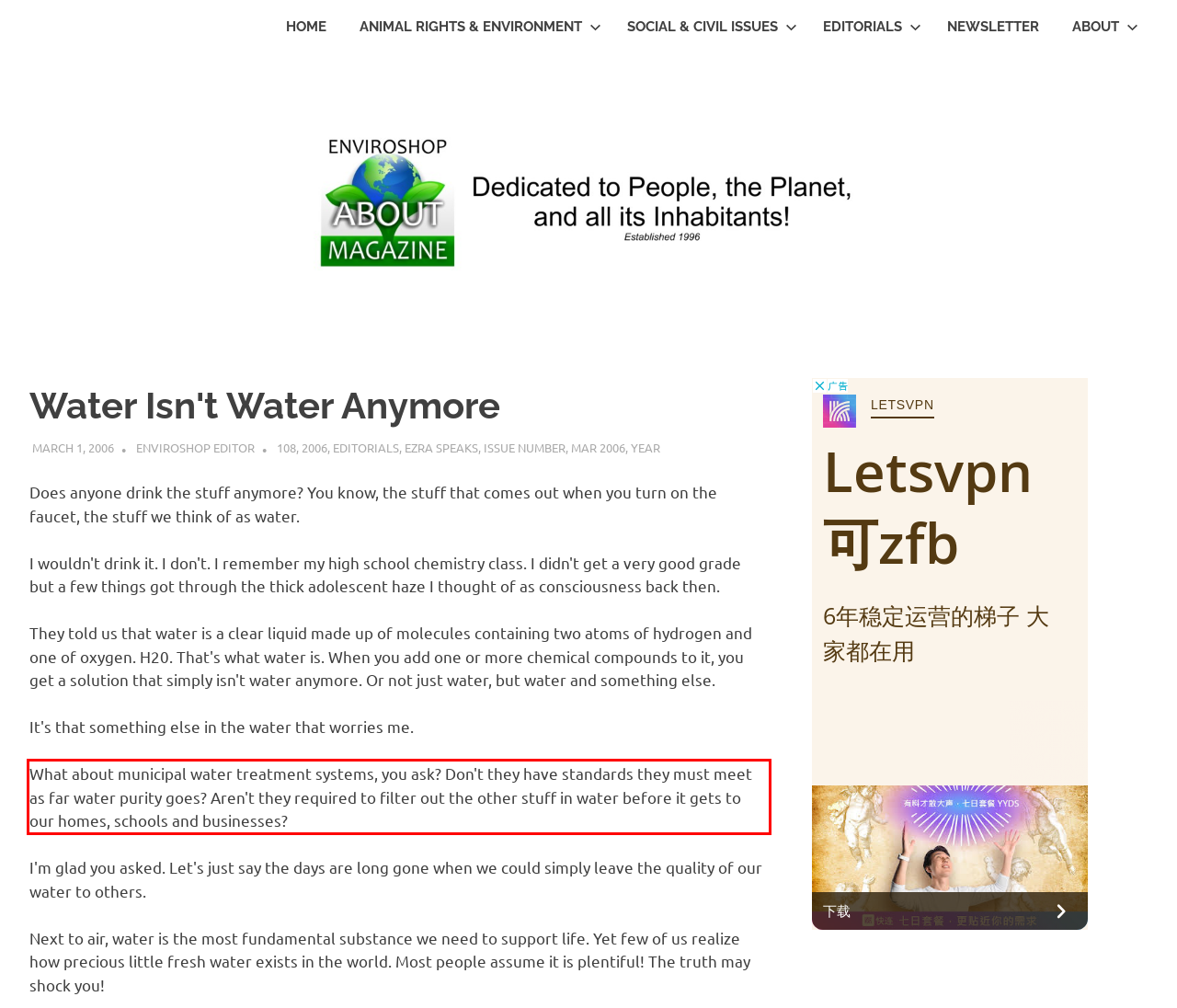Review the webpage screenshot provided, and perform OCR to extract the text from the red bounding box.

What about municipal water treatment systems, you ask? Don't they have standards they must meet as far water purity goes? Aren't they required to filter out the other stuff in water before it gets to our homes, schools and businesses?